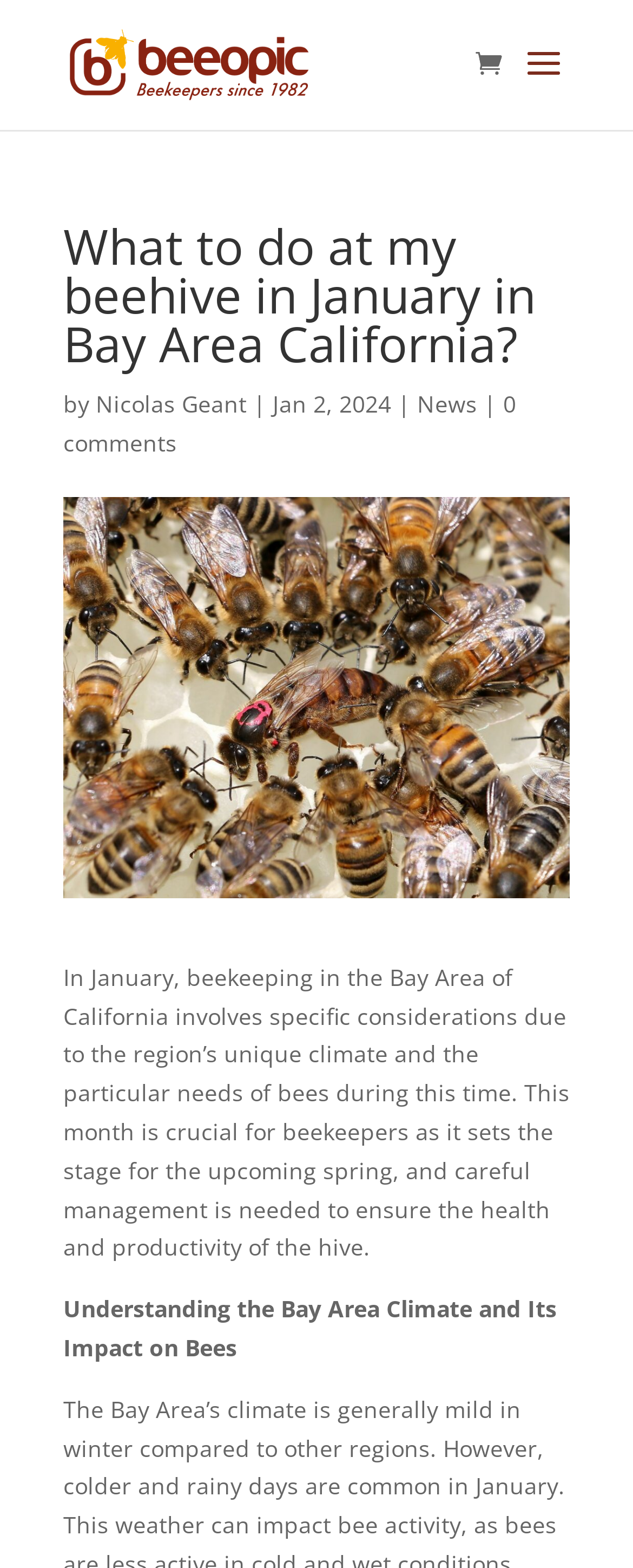Refer to the screenshot and answer the following question in detail:
What is the date of the article?

I found the date by looking at the text next to the author's name, which is a common convention for indicating the publication date of an article.